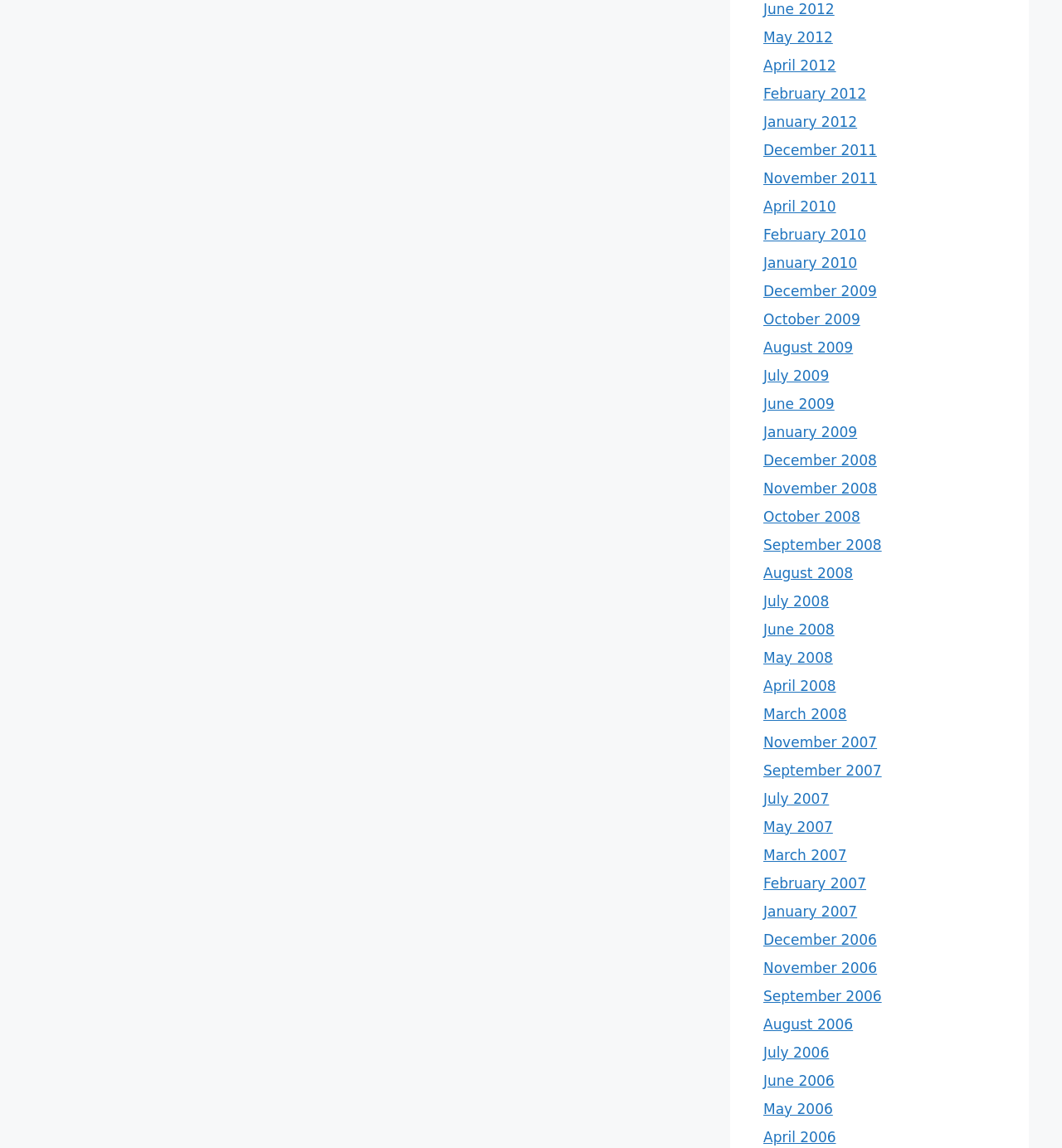Find and specify the bounding box coordinates that correspond to the clickable region for the instruction: "view July 2006 archives".

[0.719, 0.909, 0.781, 0.924]